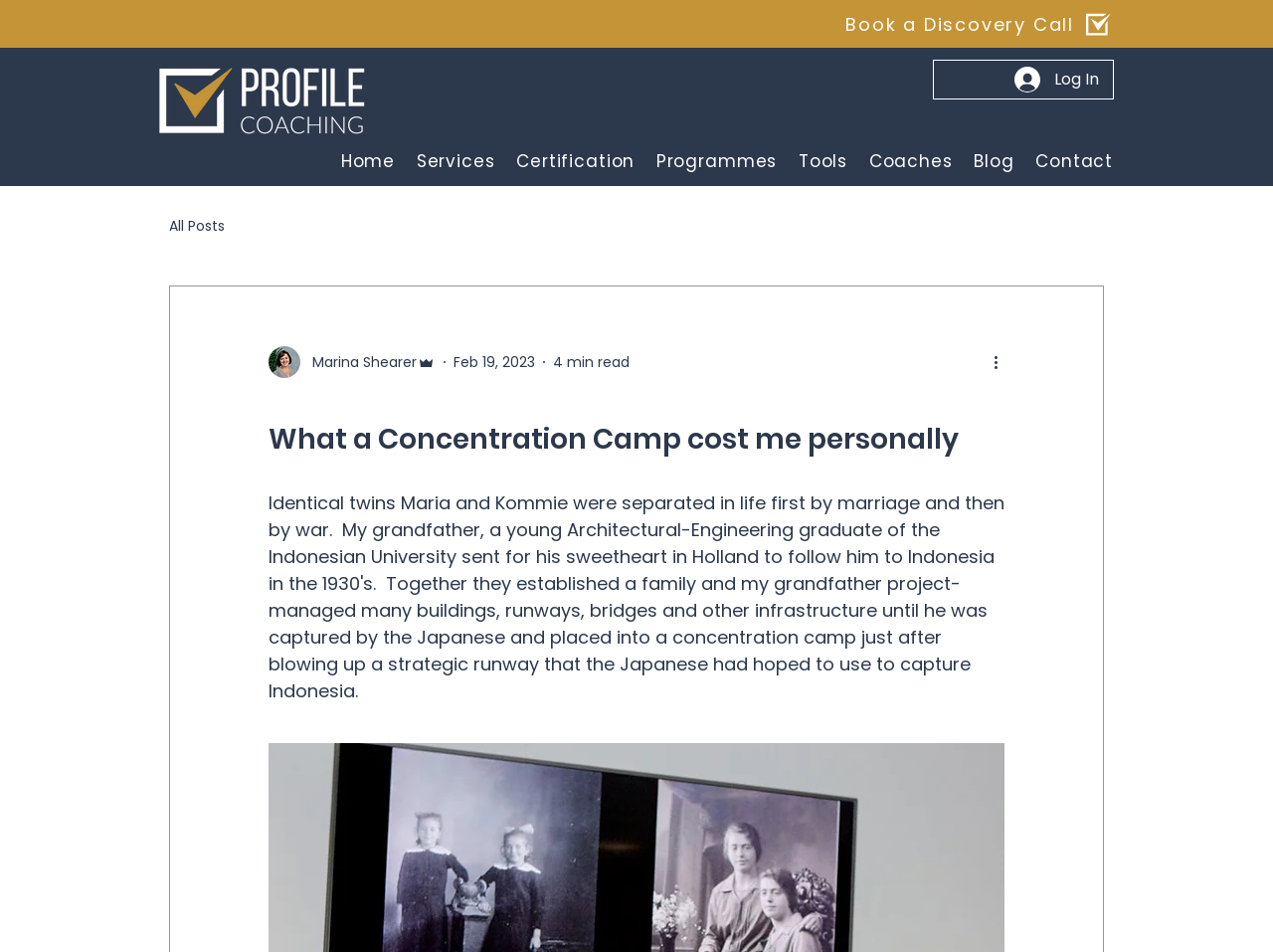Respond concisely with one word or phrase to the following query:
How many navigation menus are there on the webpage?

2